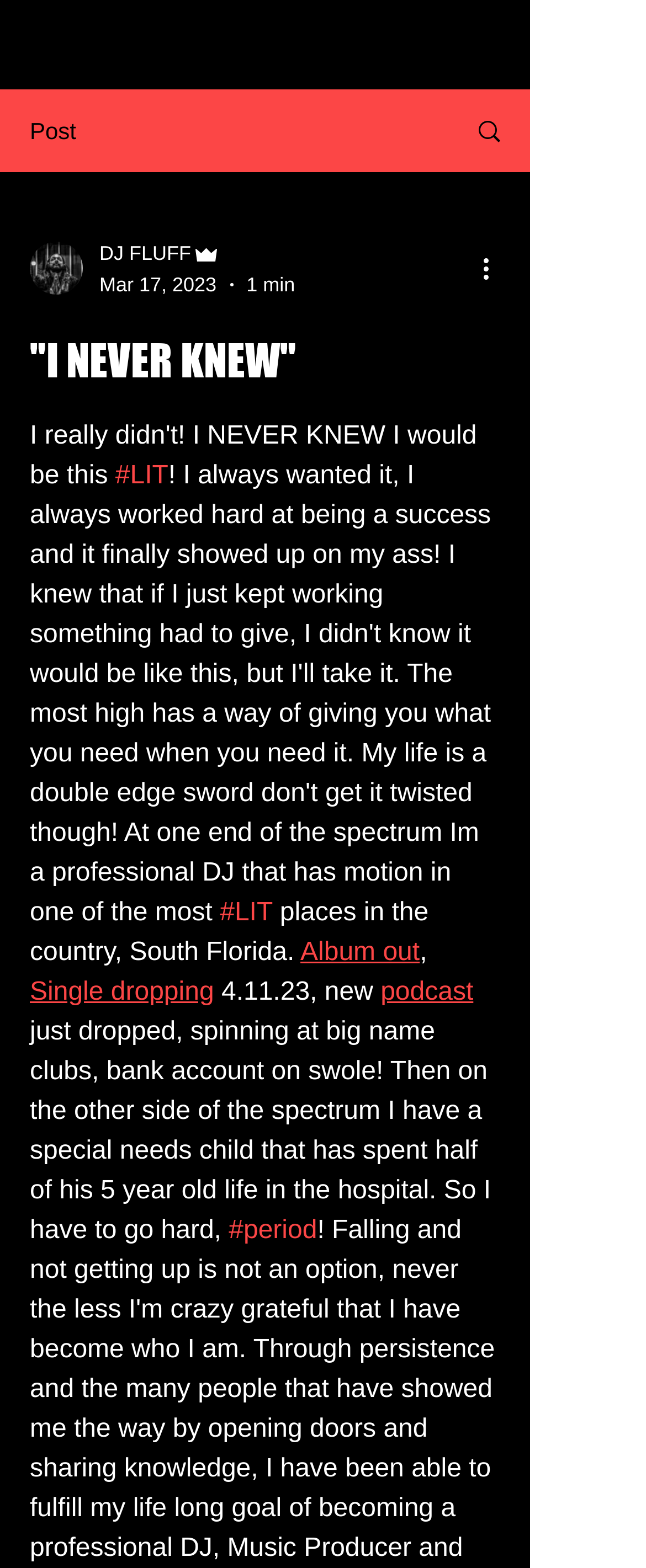Locate the bounding box coordinates of the area that needs to be clicked to fulfill the following instruction: "Read more about the album". The coordinates should be in the format of four float numbers between 0 and 1, namely [left, top, right, bottom].

[0.465, 0.599, 0.65, 0.617]